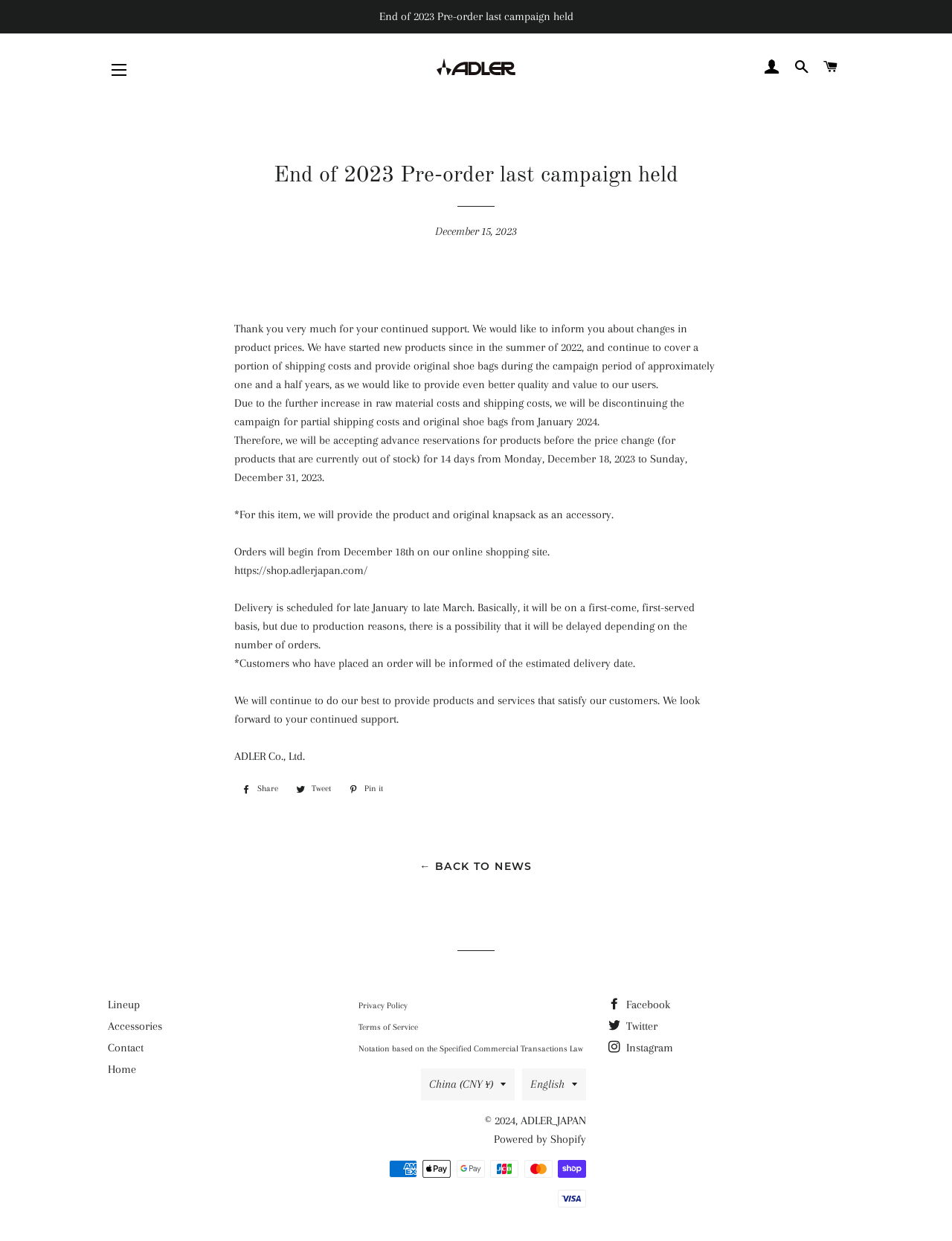What is the campaign period for partial shipping costs and original shoe bags?
Provide a well-explained and detailed answer to the question.

The answer can be found in the StaticText element with the text 'Thank you very much for your continued support. We would like to inform you about changes in product prices. We have started new products since in the summer of 2022, and continue to cover a portion of shipping costs and provide original shoe bags during the campaign period of approximately one and a half years, as we would like to provide even better quality and value to our users.'